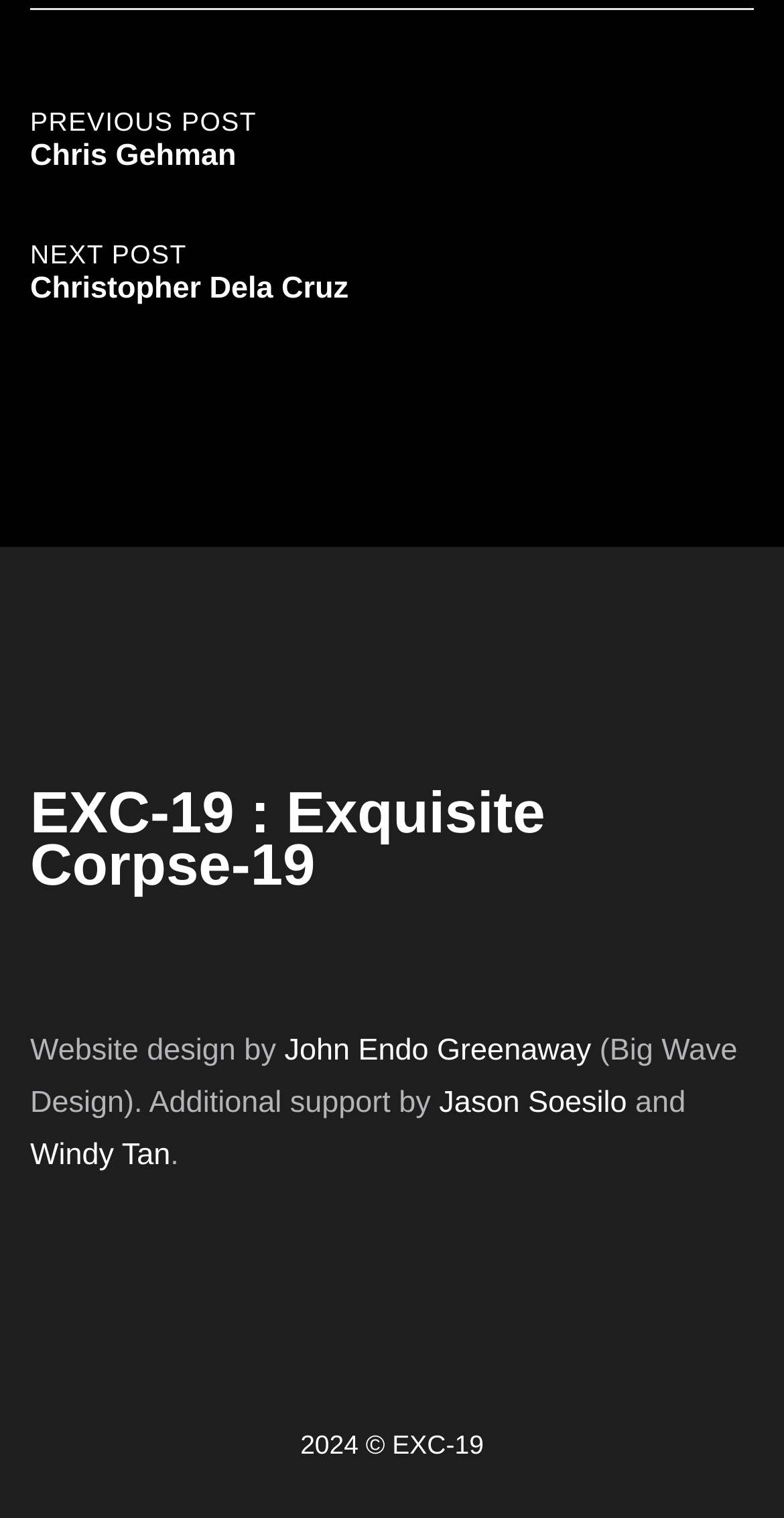Reply to the question with a single word or phrase:
What is the copyright year of EXC-19?

2024